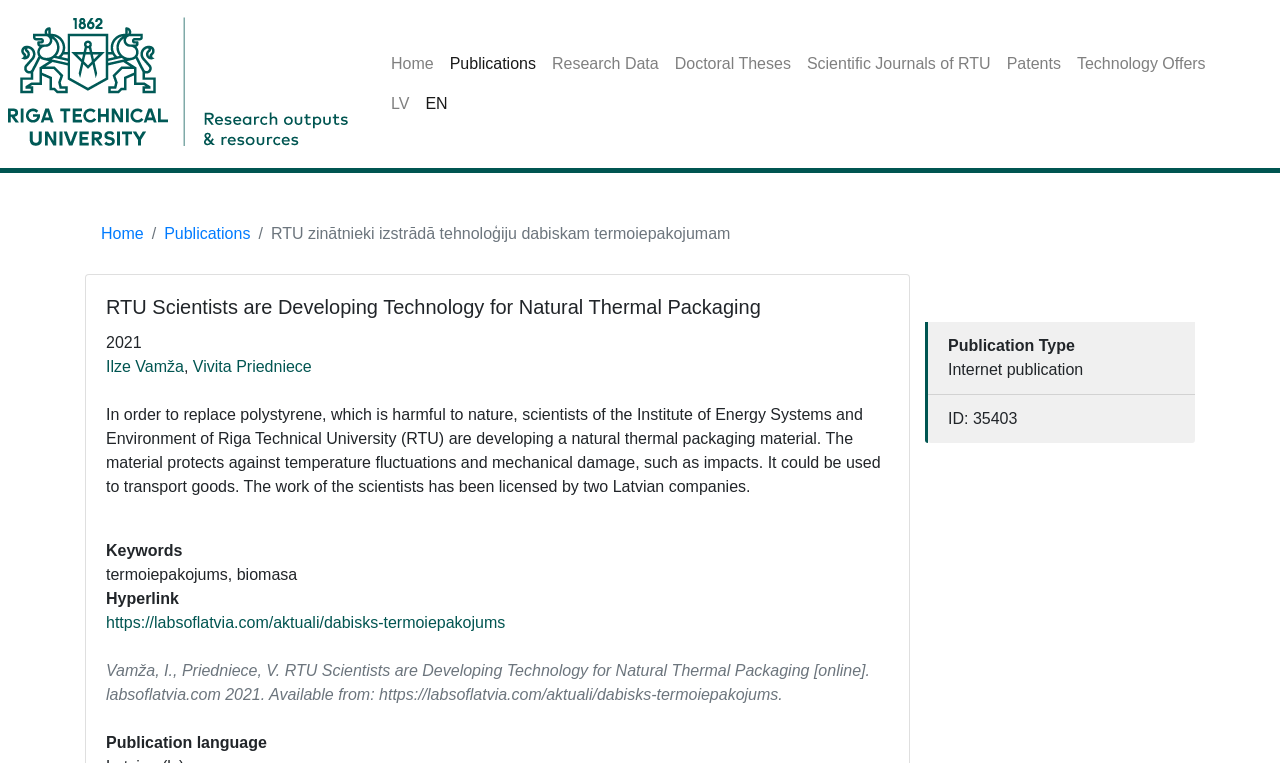What is the current stage of the research?
Using the image as a reference, give an elaborate response to the question.

The current stage of the research can be determined by reading the text, which states that 'the work of the scientists has been licensed by two Latvian companies'. This indicates that the research has progressed to the point where it has been licensed for use by companies.